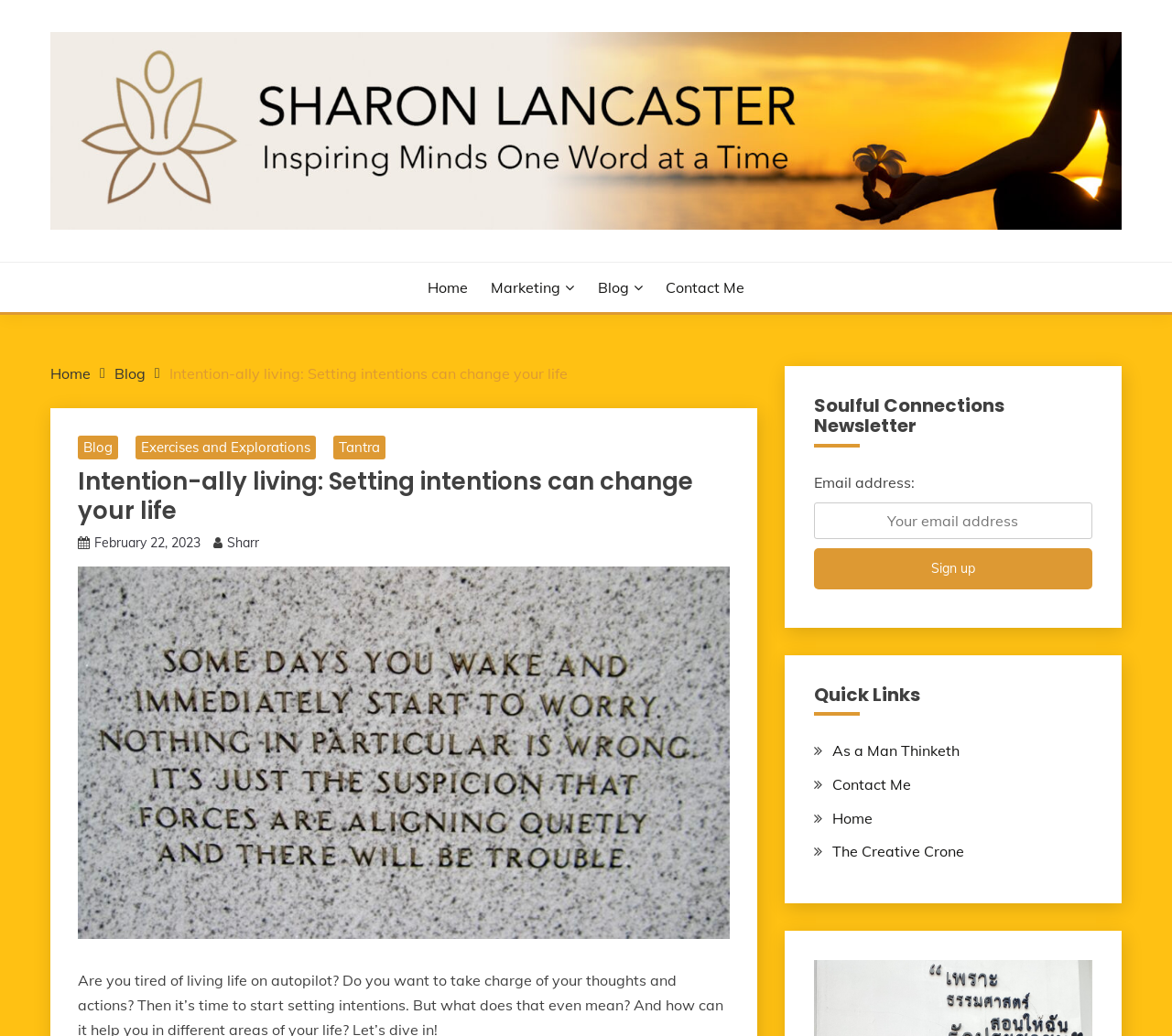How many links are in the Quick Links section?
Look at the image and answer the question using a single word or phrase.

4